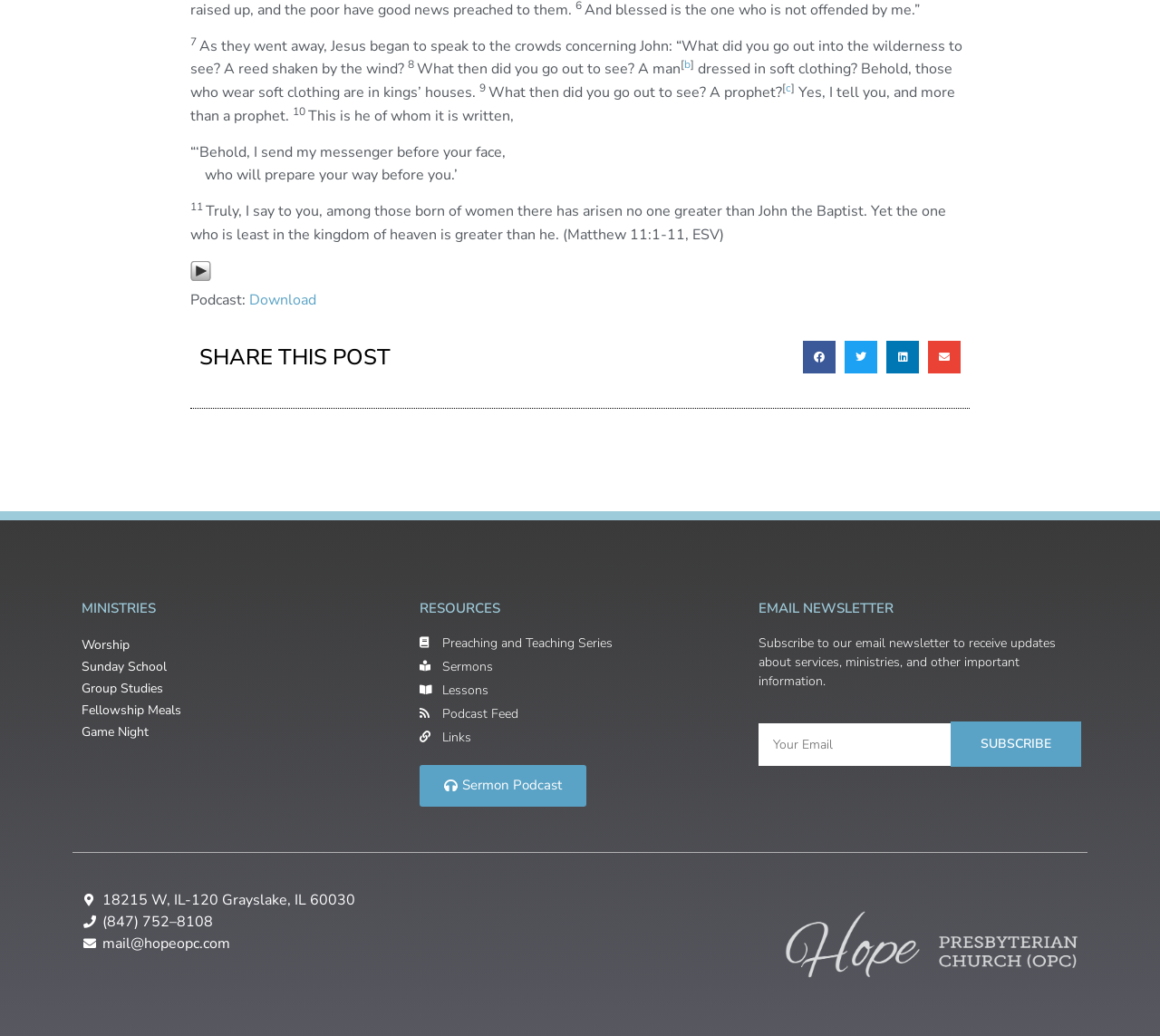How many social media platforms can you share this post on?
Please provide a comprehensive answer based on the details in the screenshot.

I found the social media sharing buttons by looking at the buttons with the text 'Share on facebook', 'Share on twitter', 'Share on linkedin', and 'Share on email'. These buttons are located under the 'SHARE THIS POST' heading, and they allow users to share the post on four different social media platforms.